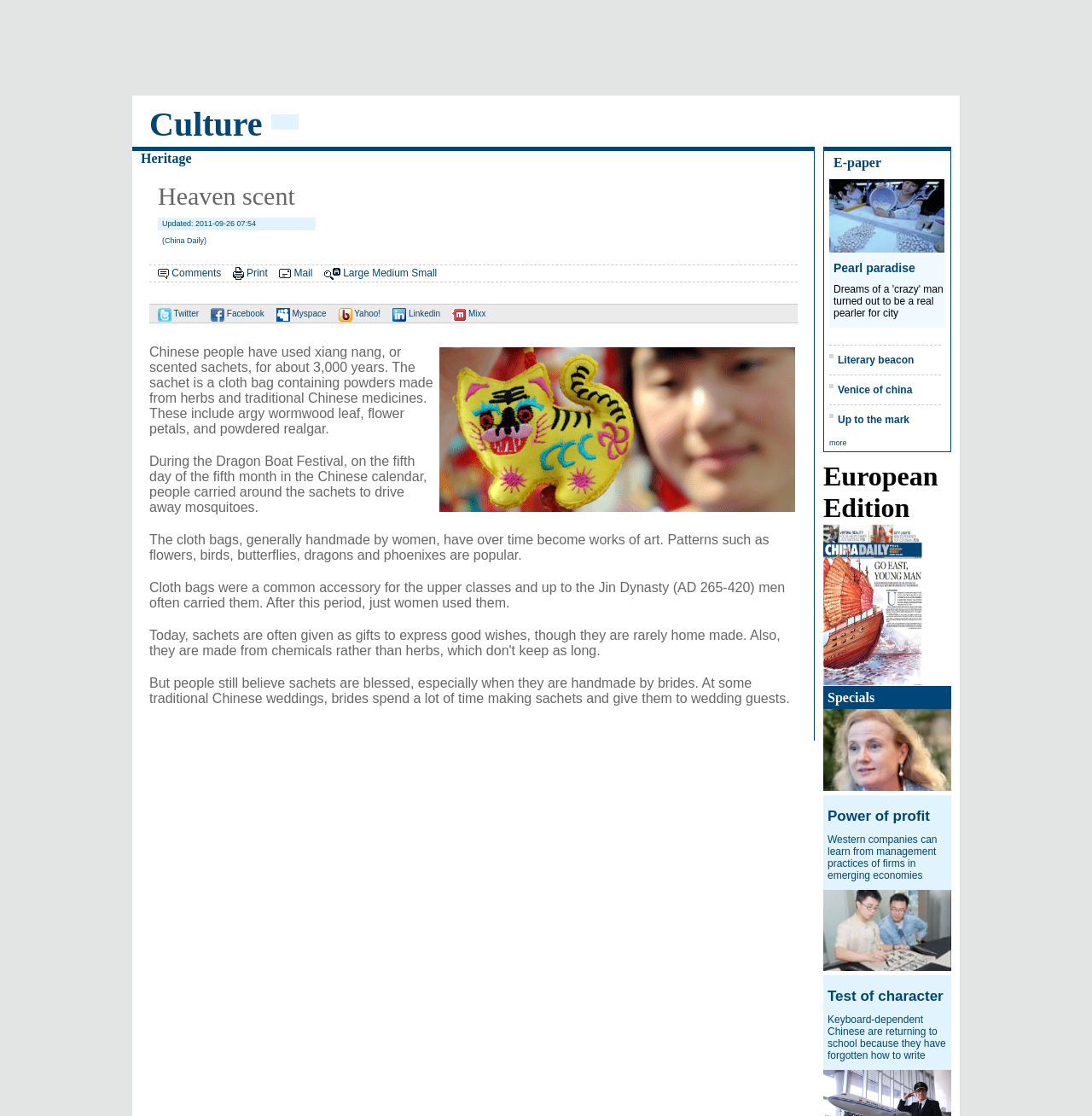What is the significance of handmade scented sachets?
From the screenshot, provide a brief answer in one word or phrase.

They are blessed